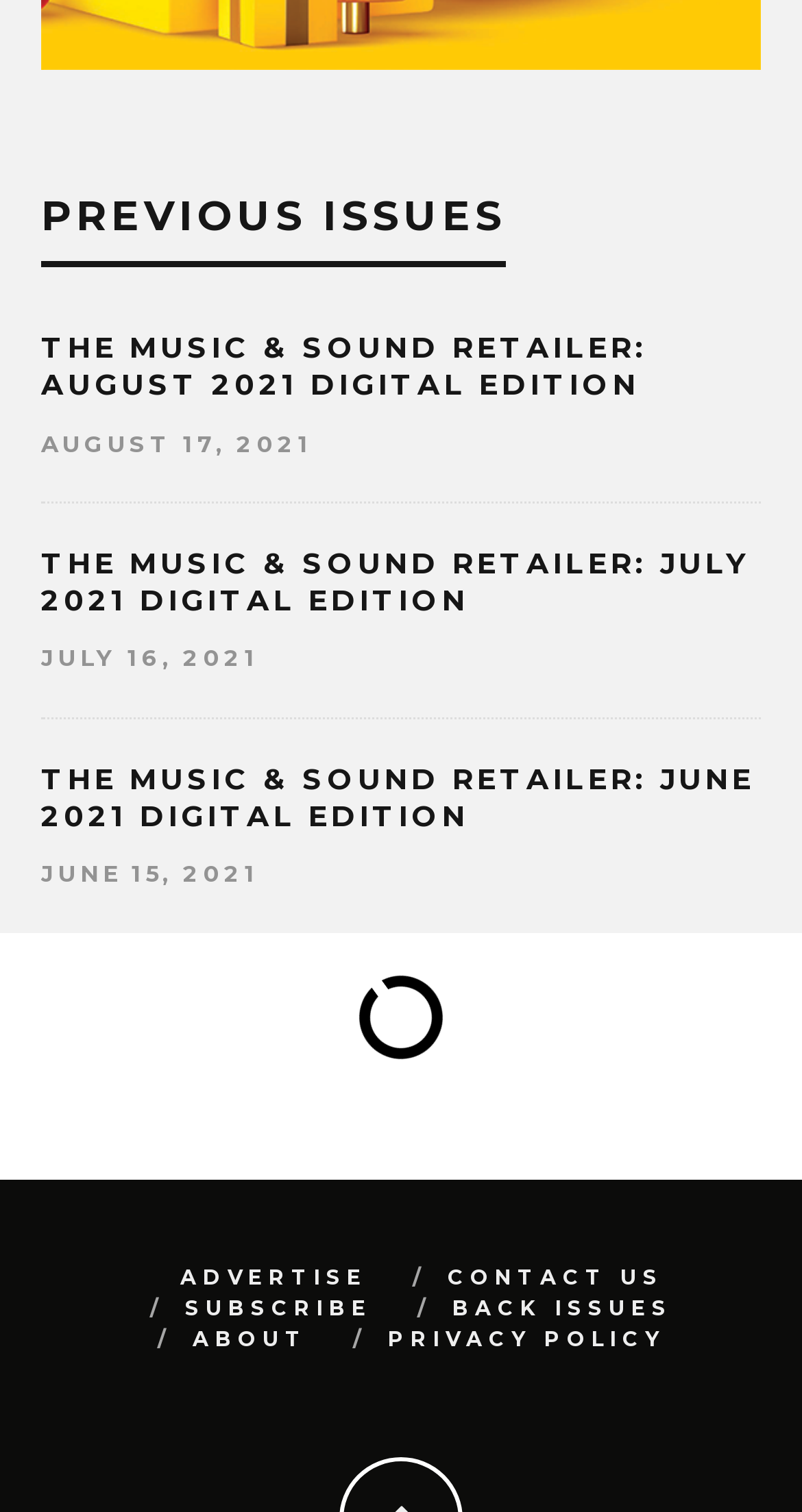What is the purpose of the 'BACK ISSUES' link?
Look at the image and answer with only one word or phrase.

To access previous issues